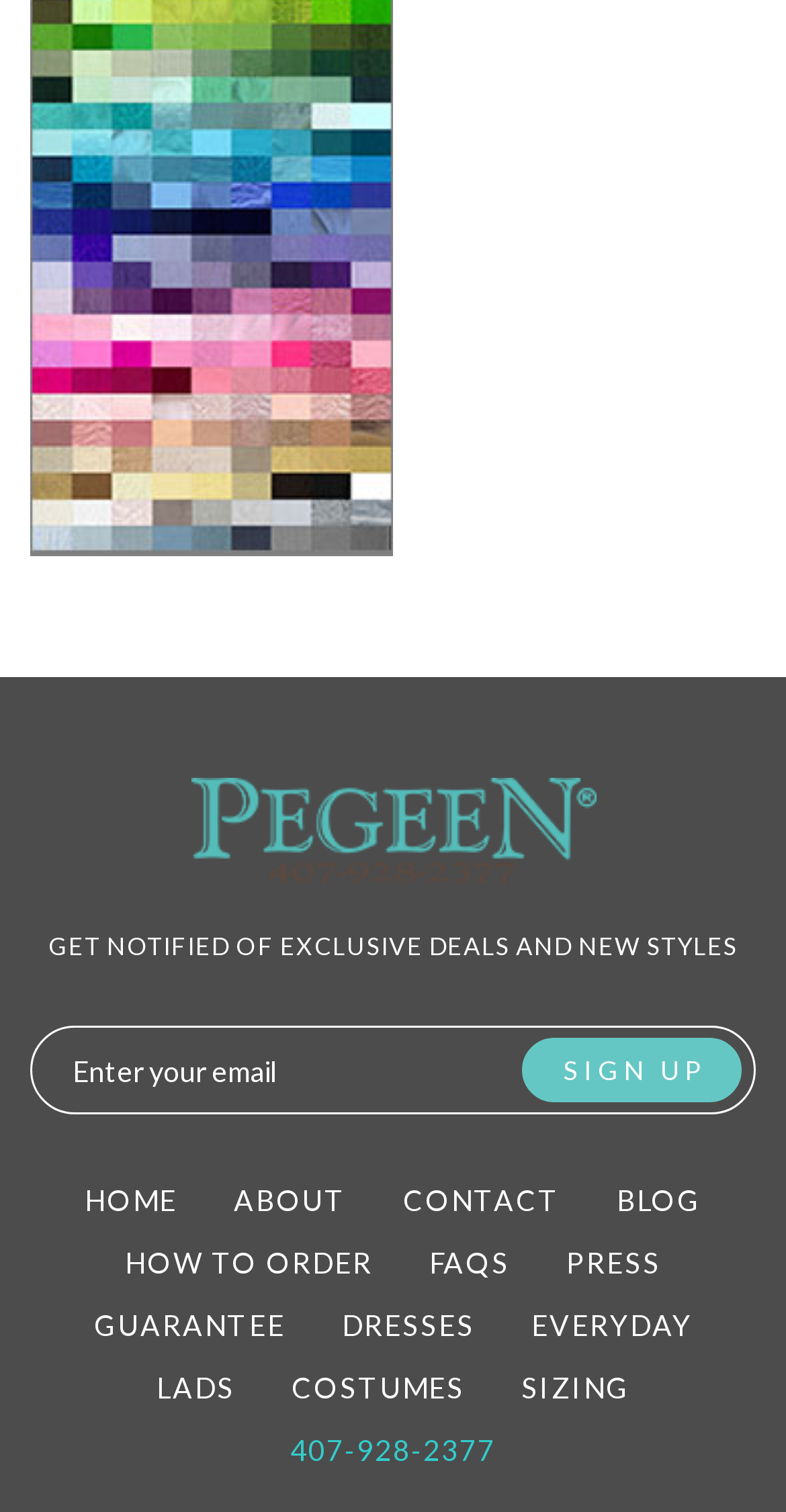Please pinpoint the bounding box coordinates for the region I should click to adhere to this instruction: "Sign up for exclusive deals and new styles".

[0.664, 0.686, 0.944, 0.729]